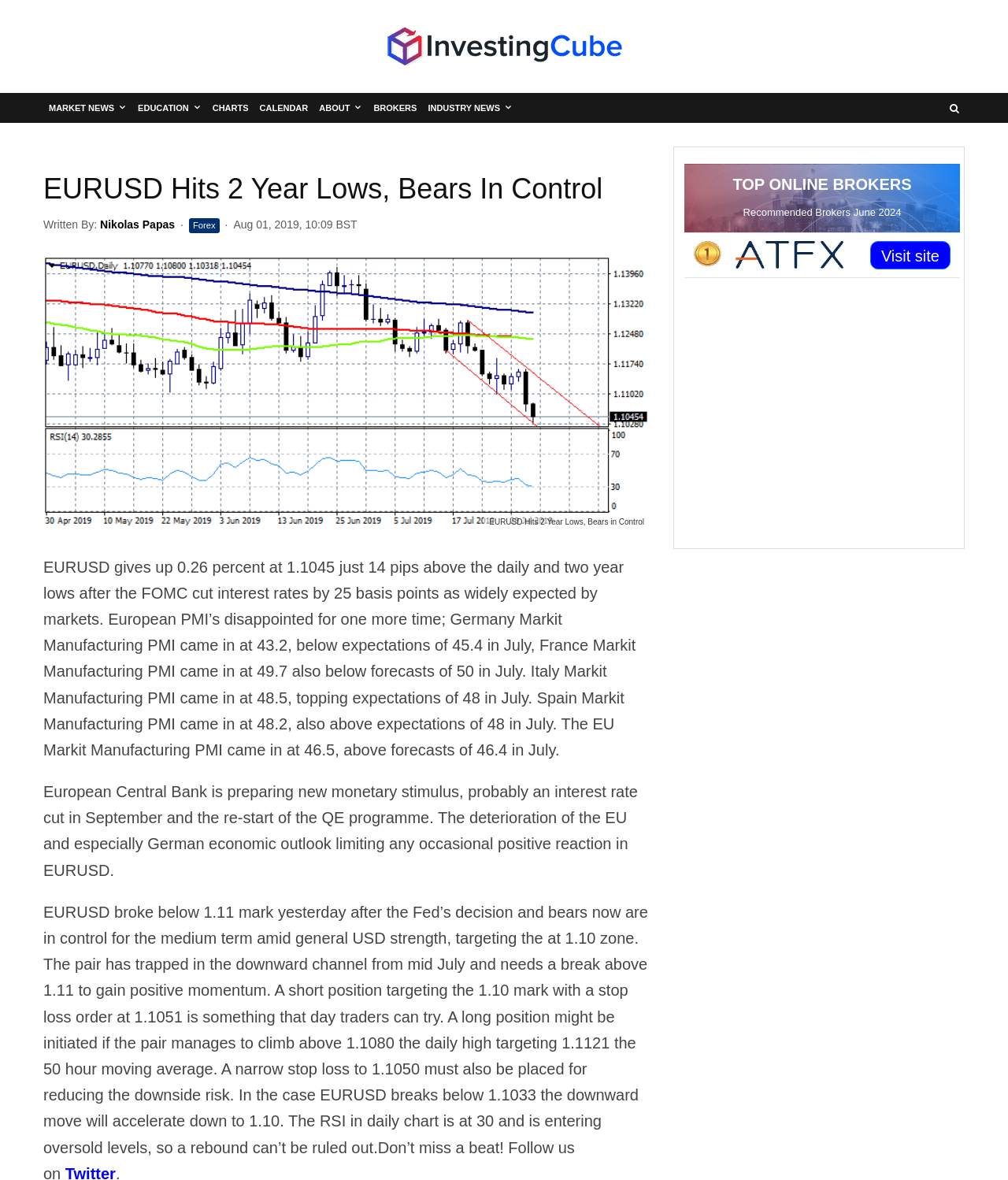Please examine the image and provide a detailed answer to the question: What is the date of the article?

The date of the article is mentioned as Aug 01, 2019, 10:09 BST, which is displayed below the author's name.